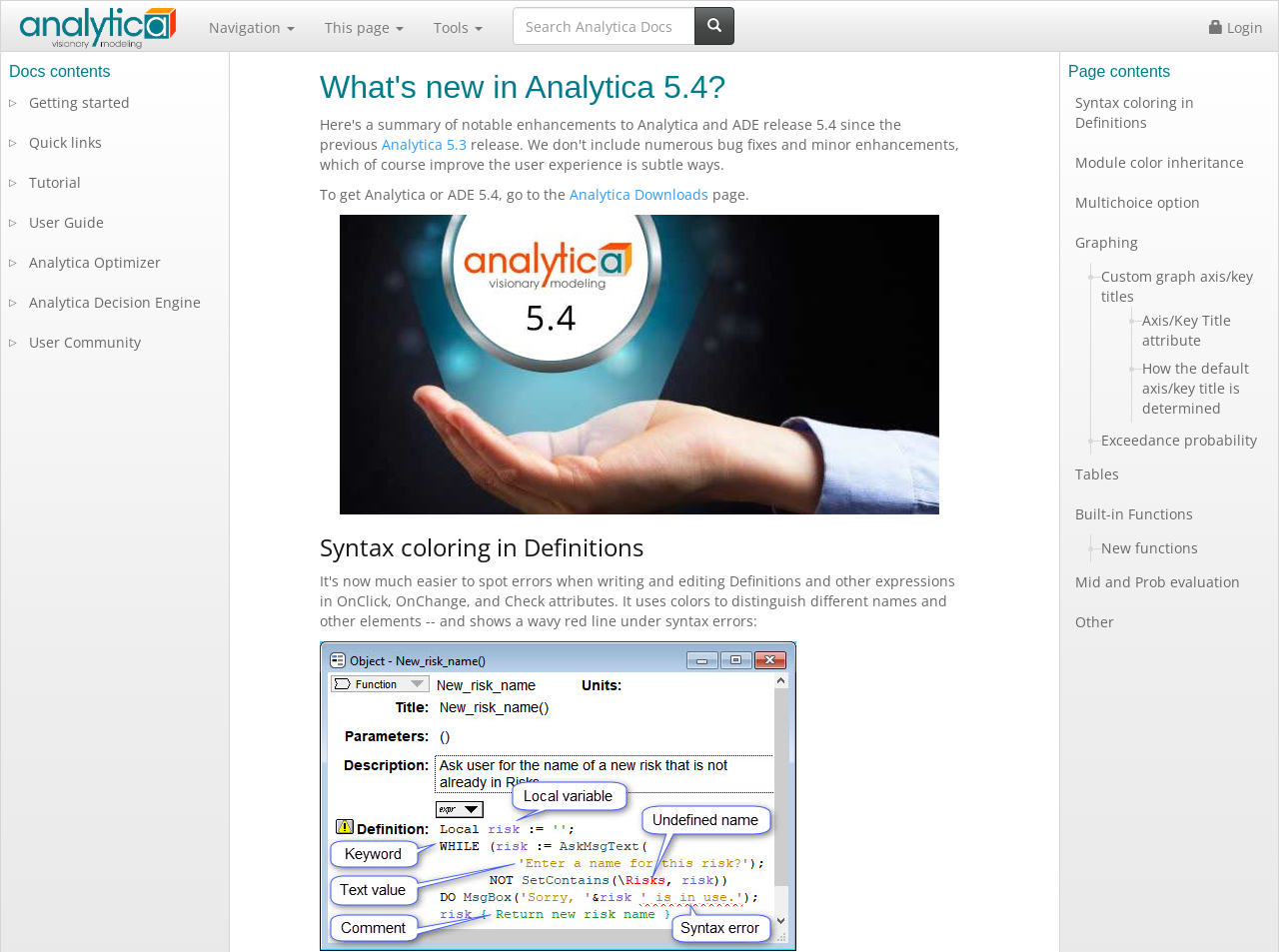Please indicate the bounding box coordinates for the clickable area to complete the following task: "Search Analytica Docs". The coordinates should be specified as four float numbers between 0 and 1, i.e., [left, top, right, bottom].

[0.401, 0.007, 0.544, 0.047]